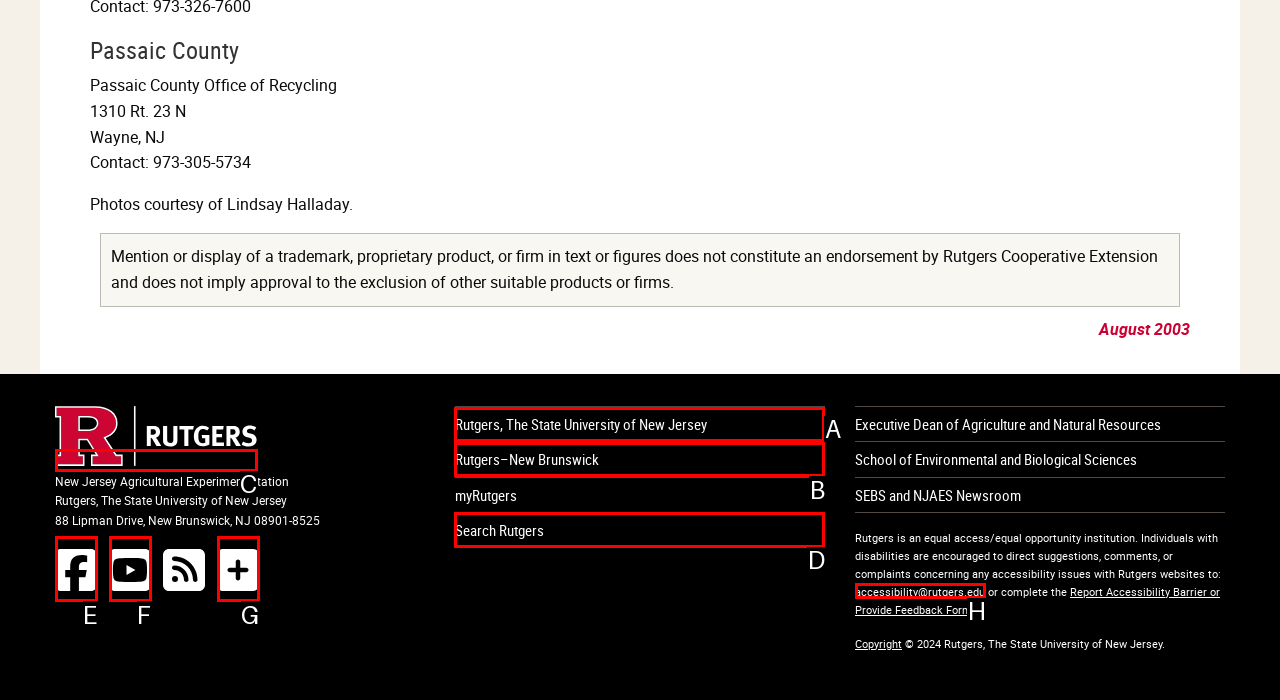Choose the HTML element to click for this instruction: Contact Rutgers Answer with the letter of the correct choice from the given options.

H